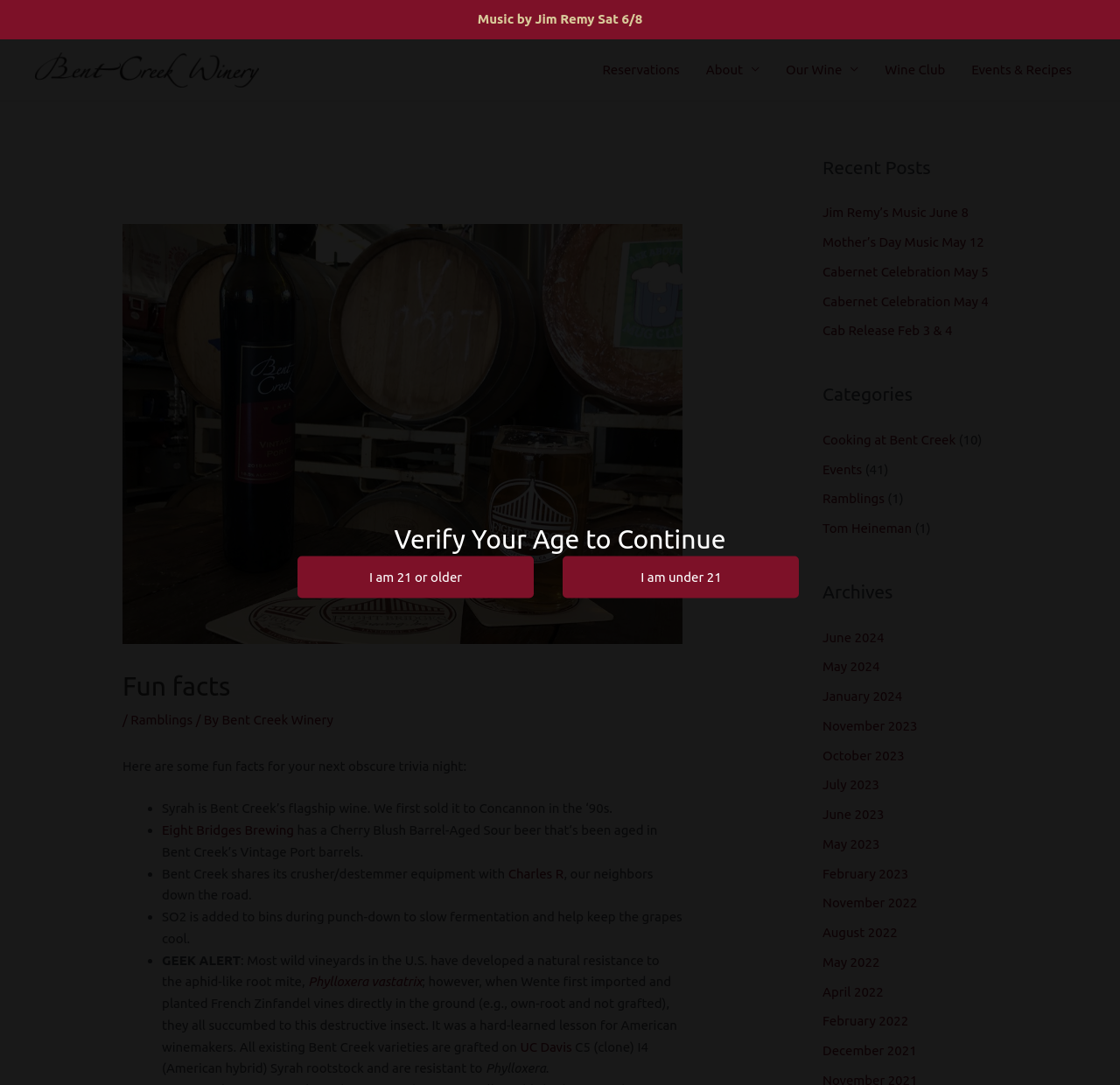Identify the bounding box for the UI element described as: "Bent Creek Winery". Ensure the coordinates are four float numbers between 0 and 1, formatted as [left, top, right, bottom].

[0.198, 0.656, 0.298, 0.67]